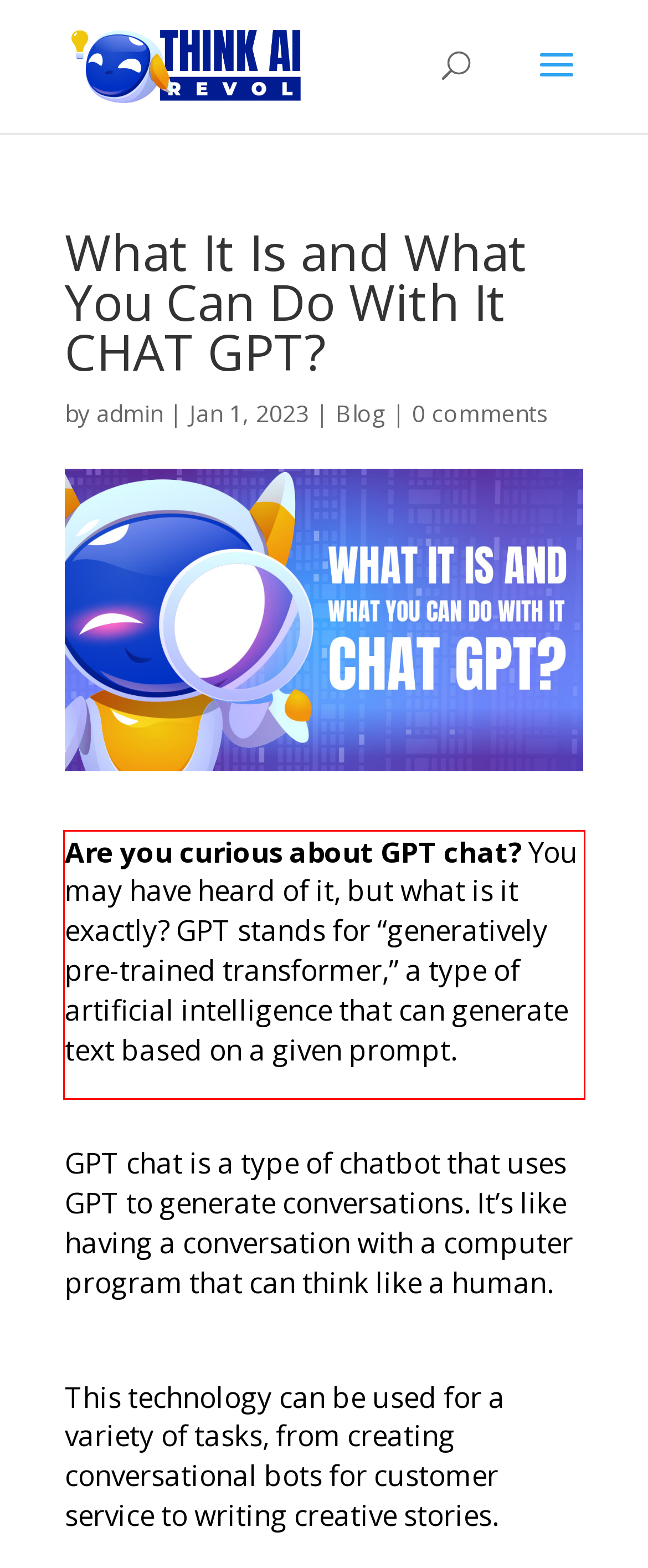Please look at the webpage screenshot and extract the text enclosed by the red bounding box.

Are you curious about GPT chat? You may have heard of it, but what is it exactly? GPT stands for “generatively pre-trained transformer,” a type of artificial intelligence that can generate text based on a given prompt.